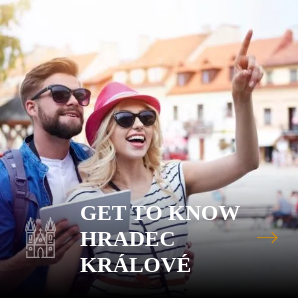Based on the image, provide a detailed and complete answer to the question: 
What is the man carrying on his back?

The man in the image is casually dressed and has a backpack on his back, implying that he is prepared for a day of exploration in Hradec Králové.